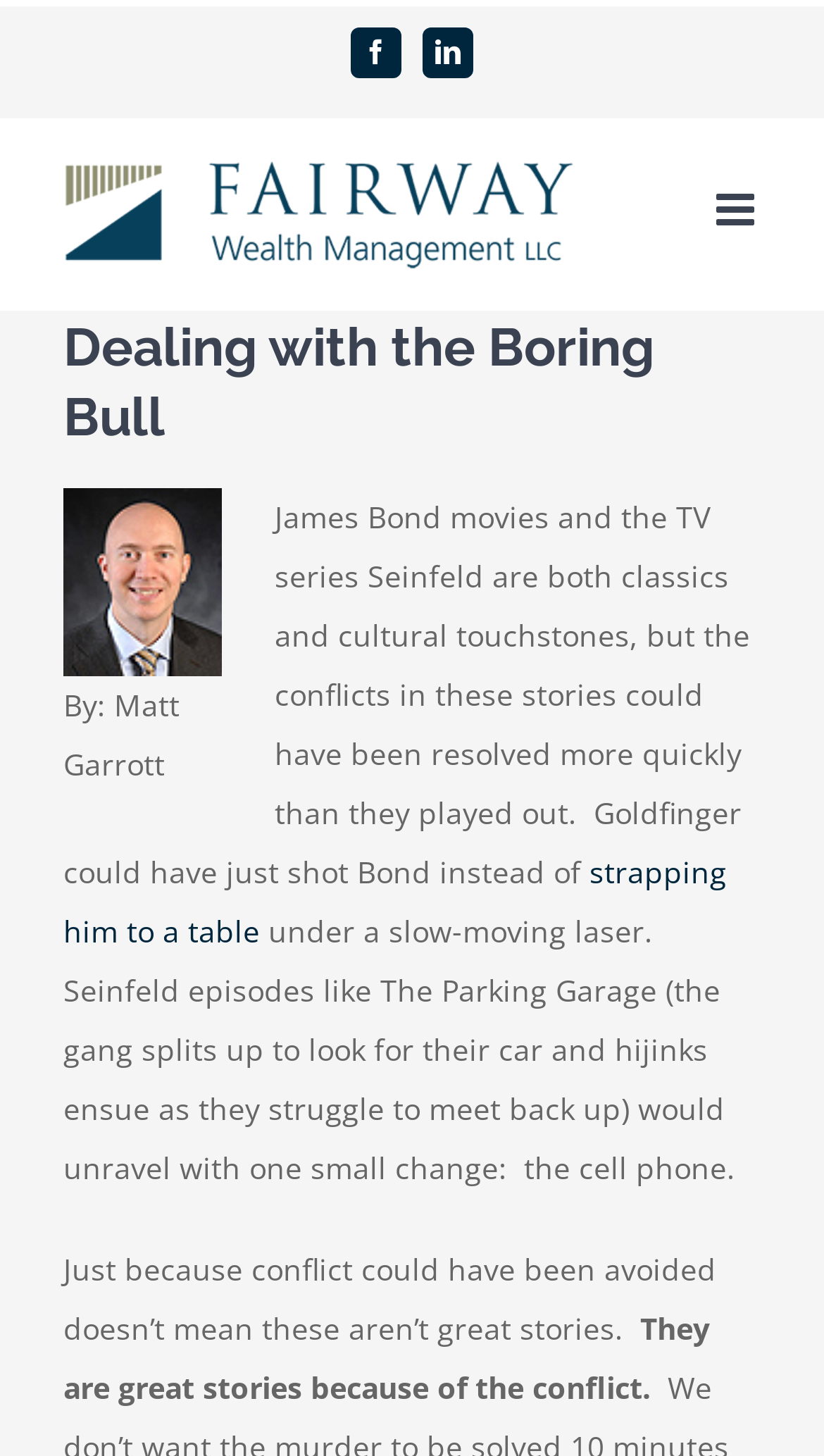Answer this question using a single word or a brief phrase:
What is the topic of the article?

James Bond and Seinfeld